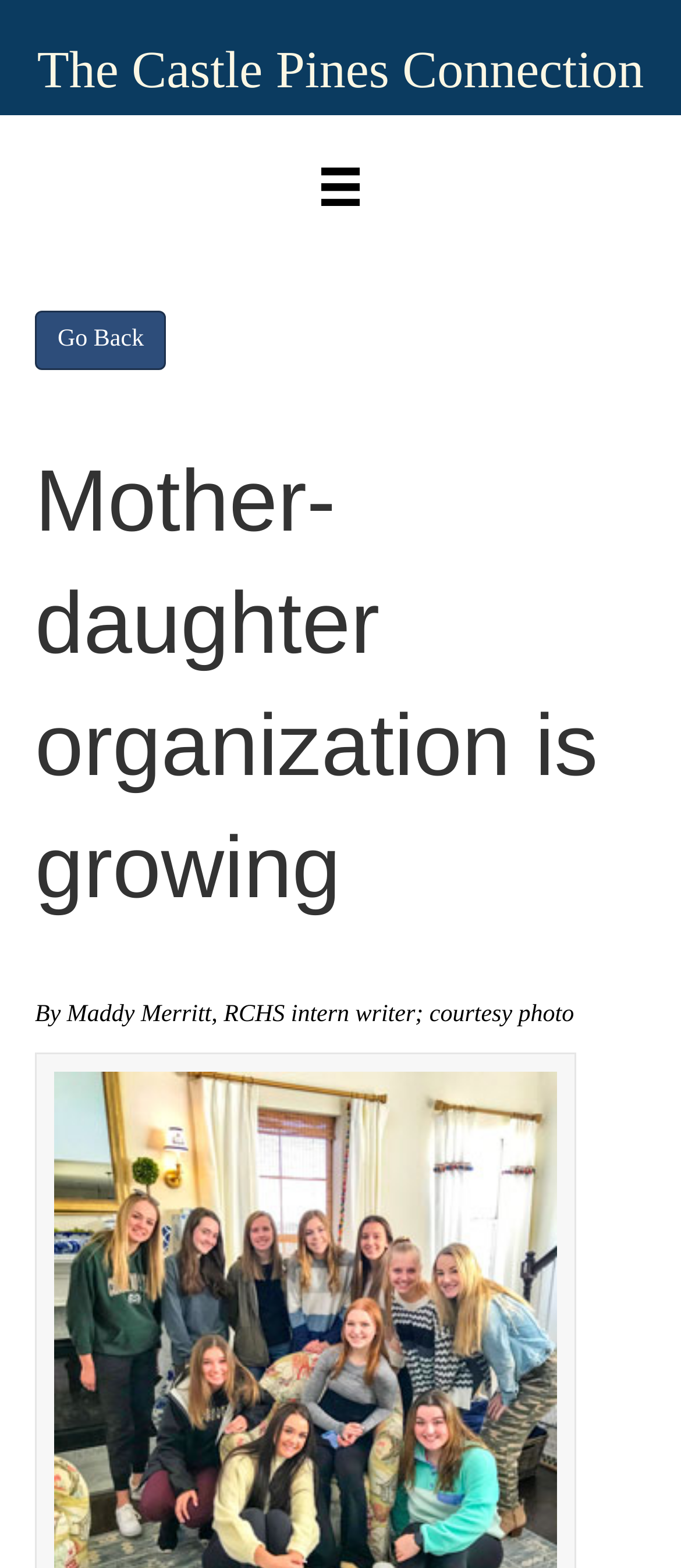Determine and generate the text content of the webpage's headline.

The Castle Pines Connection